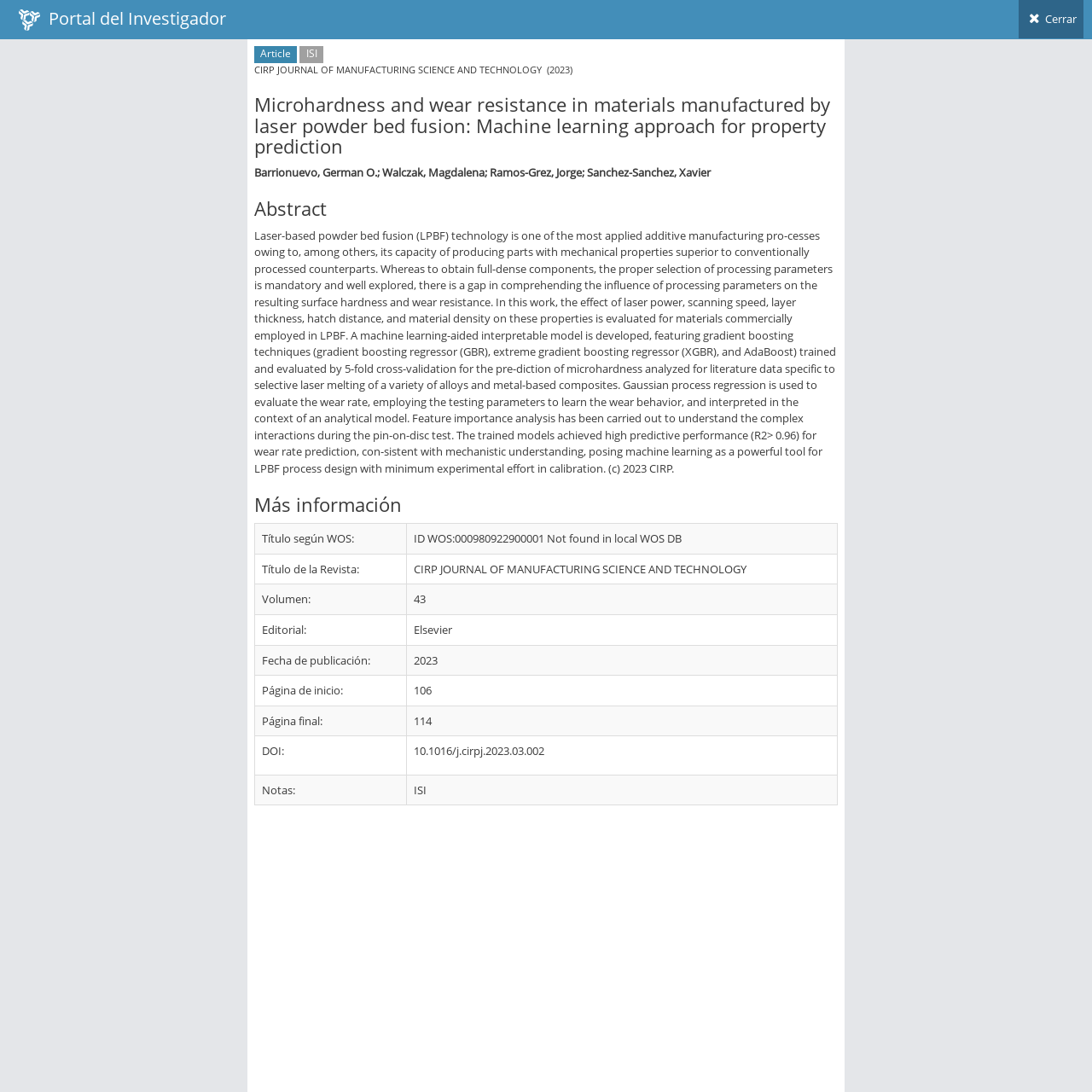What is the title of the article?
Using the image, provide a detailed and thorough answer to the question.

I found the title of the article by looking at the heading element with the text 'Microhardness and wear resistance in materials manufactured by laser powder bed fusion: Machine learning approach for property prediction' which is located at the top of the page, indicating that it is the title of the article.